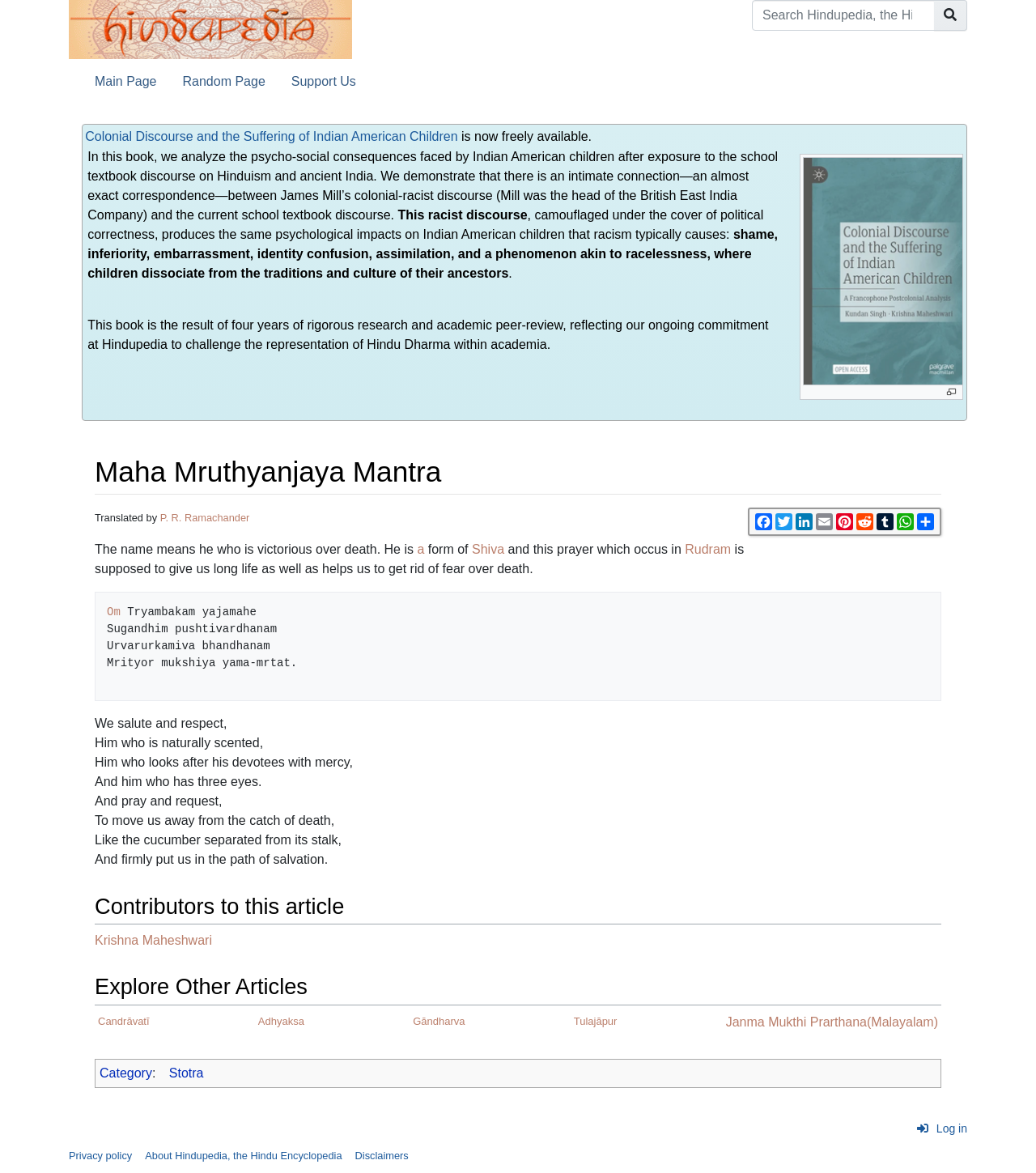Kindly determine the bounding box coordinates for the area that needs to be clicked to execute this instruction: "Search Hindupedia, the Hindu Encyclopedia".

[0.726, 0.0, 0.902, 0.026]